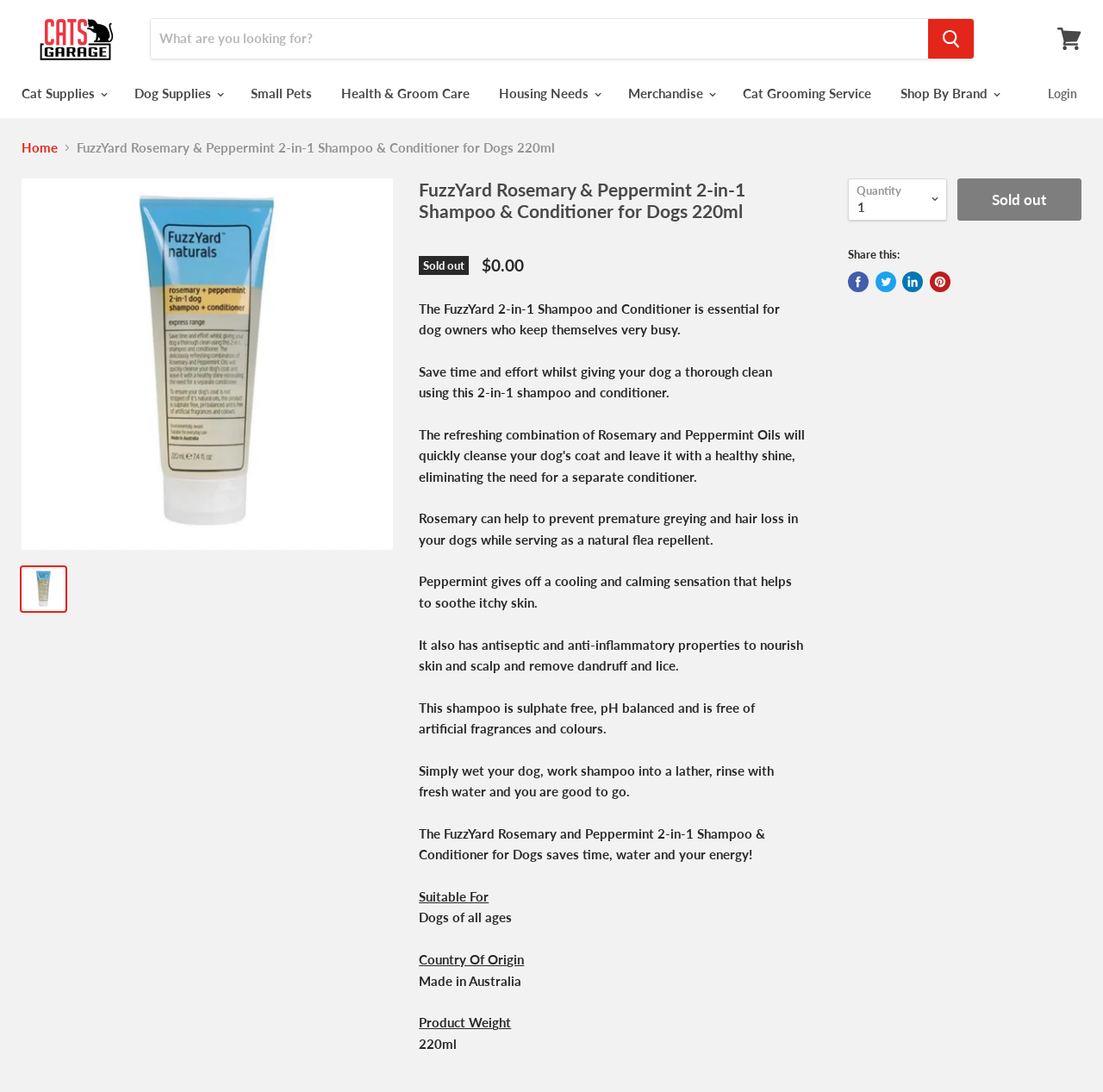Determine the bounding box coordinates for the HTML element mentioned in the following description: "Health & Groom Care". The coordinates should be a list of four floats ranging from 0 to 1, represented as [left, top, right, bottom].

[0.298, 0.069, 0.438, 0.102]